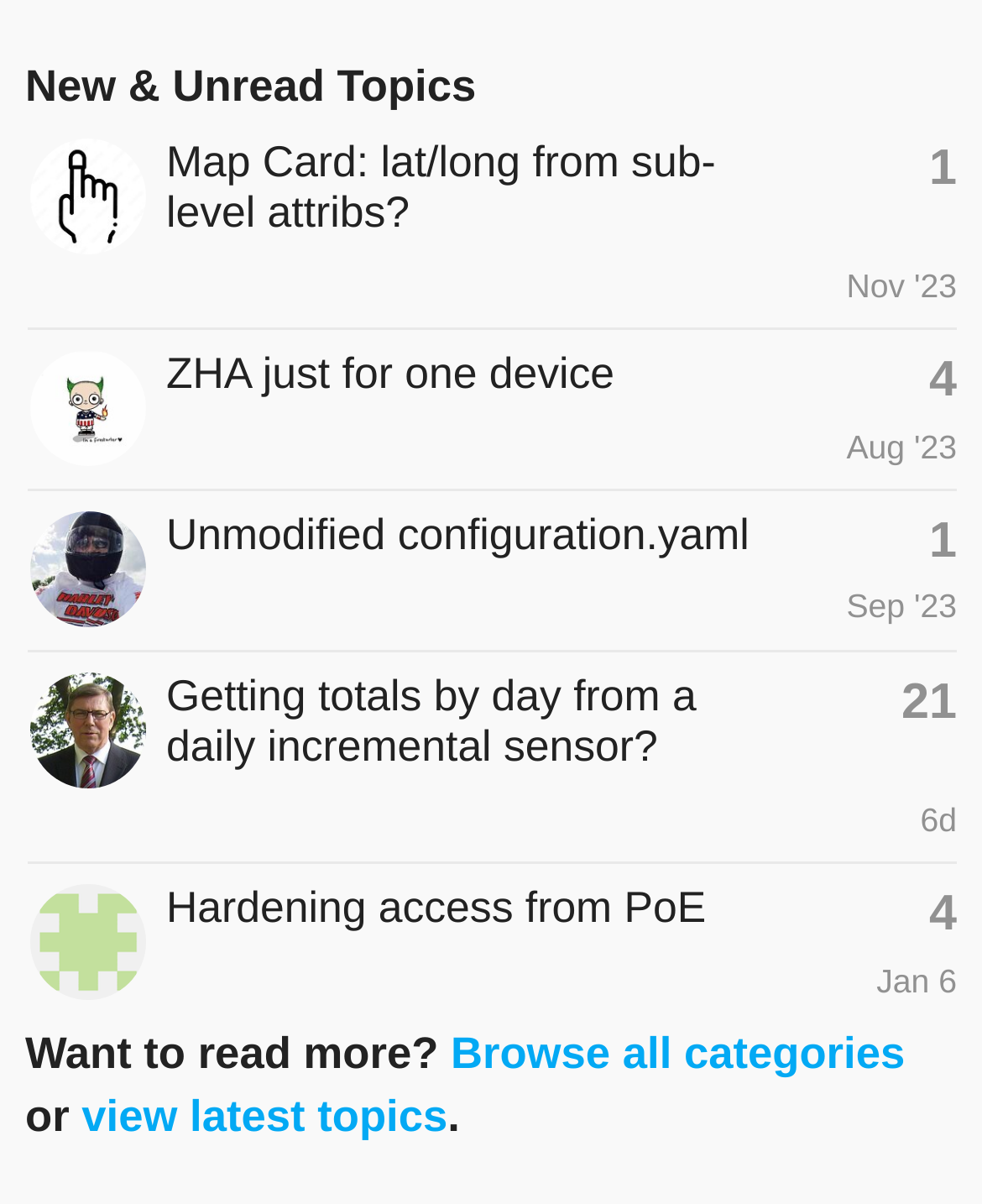Determine the bounding box coordinates of the element's region needed to click to follow the instruction: "Call support center". Provide these coordinates as four float numbers between 0 and 1, formatted as [left, top, right, bottom].

None